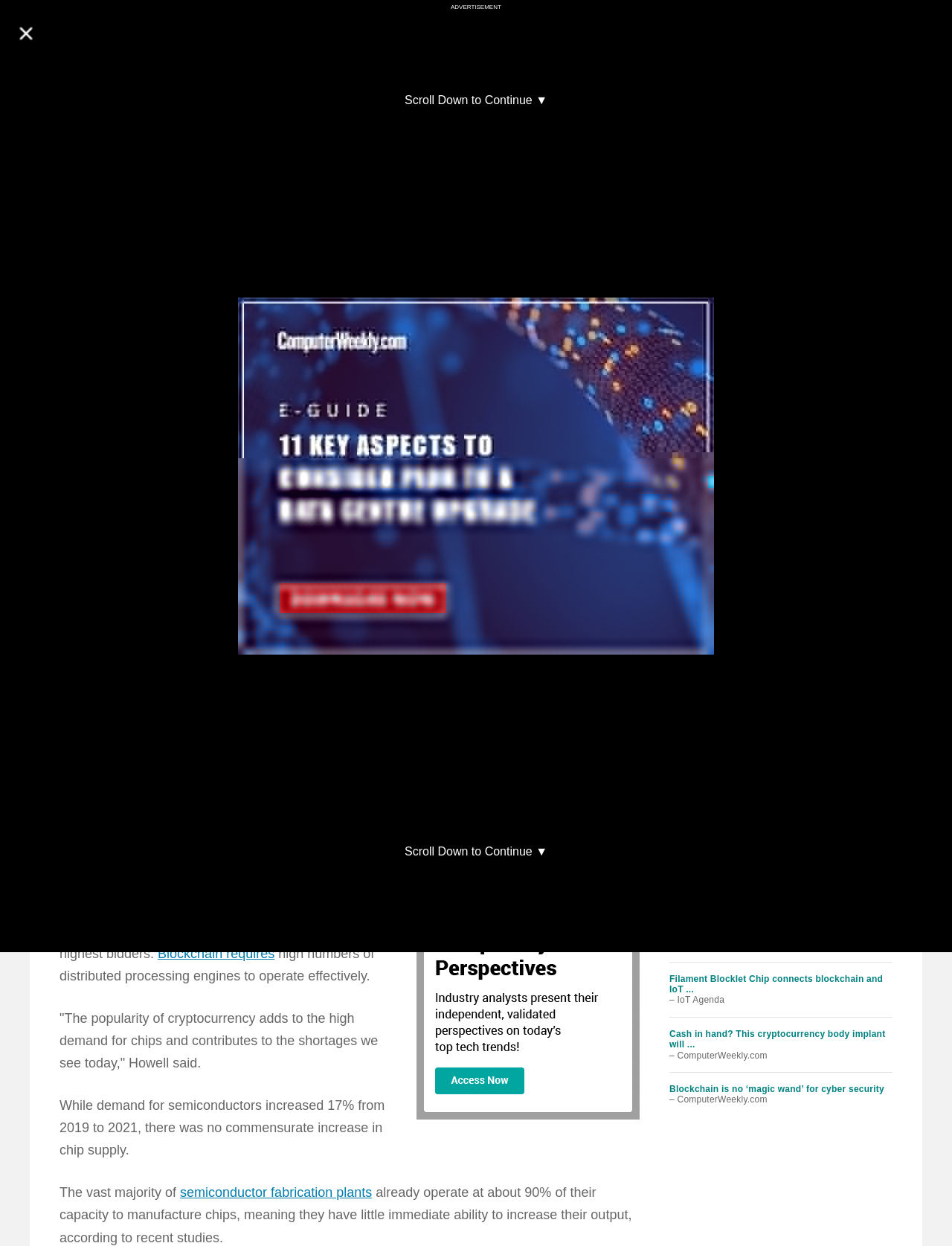When was the article published?
Based on the screenshot, answer the question with a single word or phrase.

29 Jul 2022